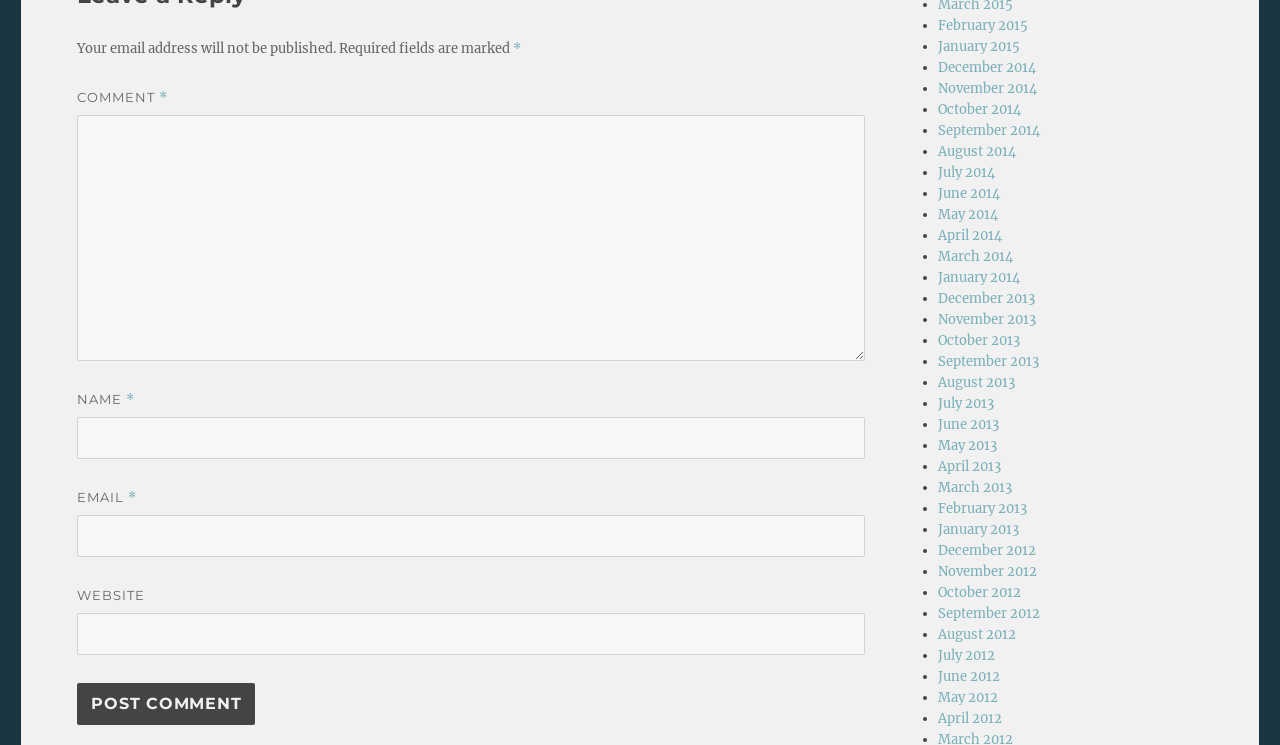Show the bounding box coordinates for the element that needs to be clicked to execute the following instruction: "Input your email address". Provide the coordinates in the form of four float numbers between 0 and 1, i.e., [left, top, right, bottom].

[0.06, 0.691, 0.676, 0.747]